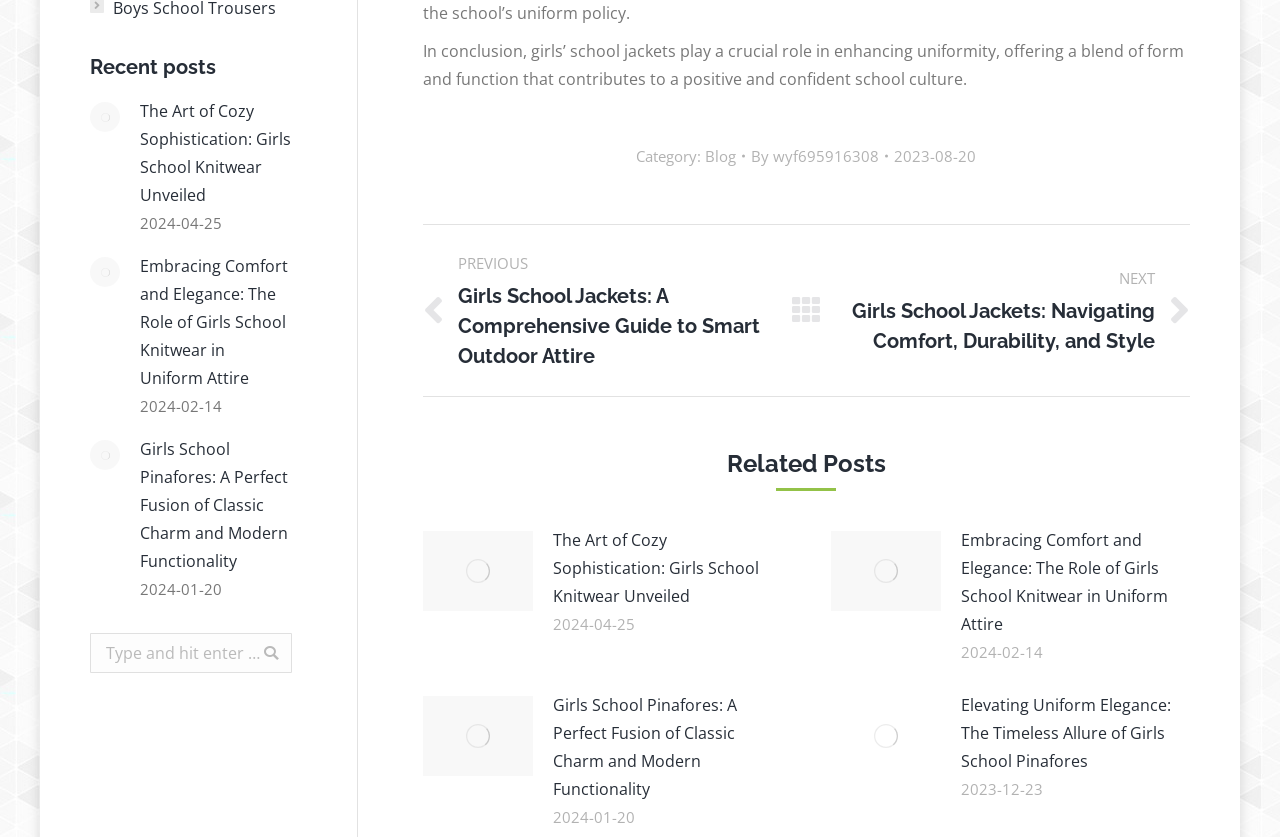Pinpoint the bounding box coordinates of the element that must be clicked to accomplish the following instruction: "Click CONTACT". The coordinates should be in the format of four float numbers between 0 and 1, i.e., [left, top, right, bottom].

None